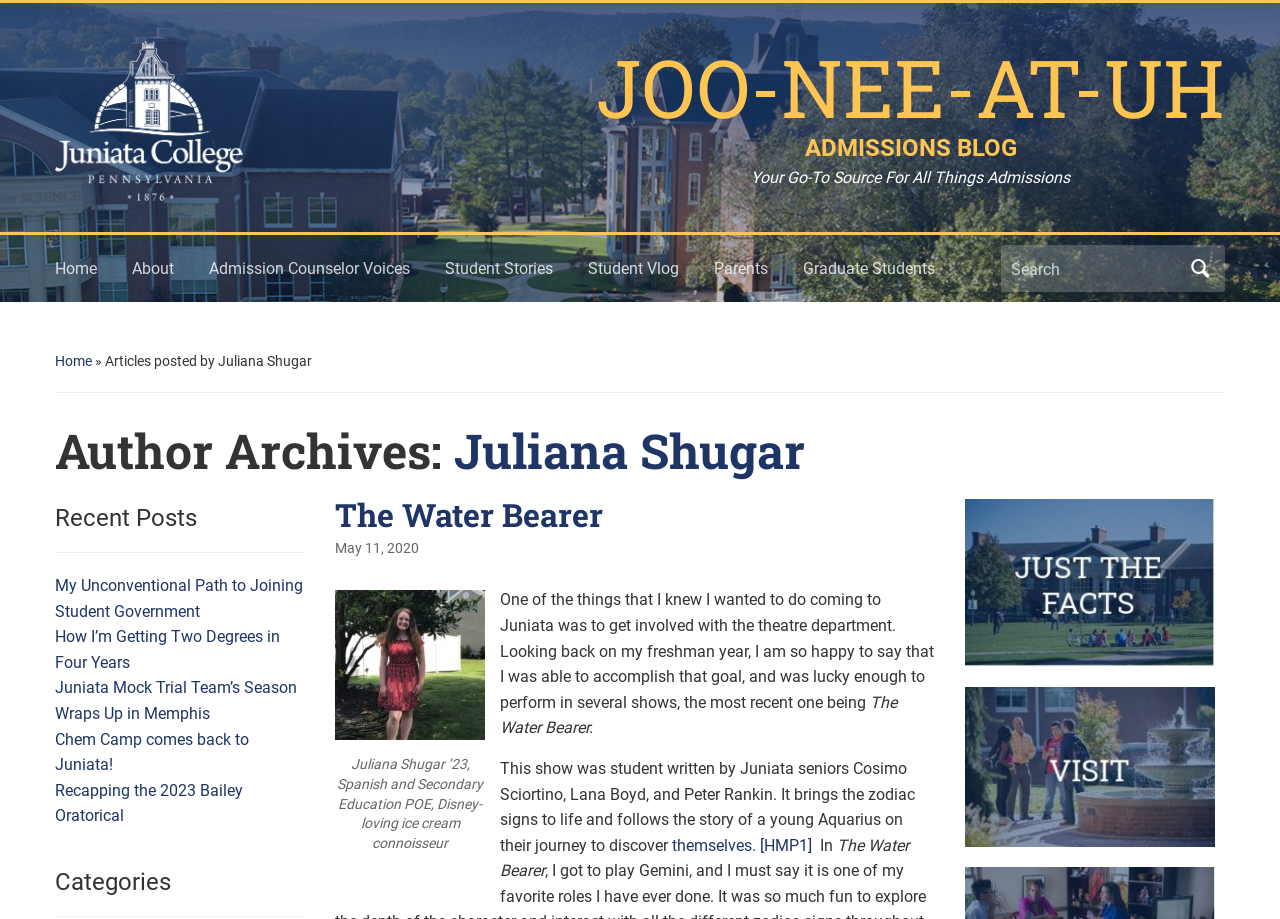Determine the bounding box coordinates of the clickable element to achieve the following action: 'View the author's profile'. Provide the coordinates as four float values between 0 and 1, formatted as [left, top, right, bottom].

[0.355, 0.456, 0.629, 0.525]